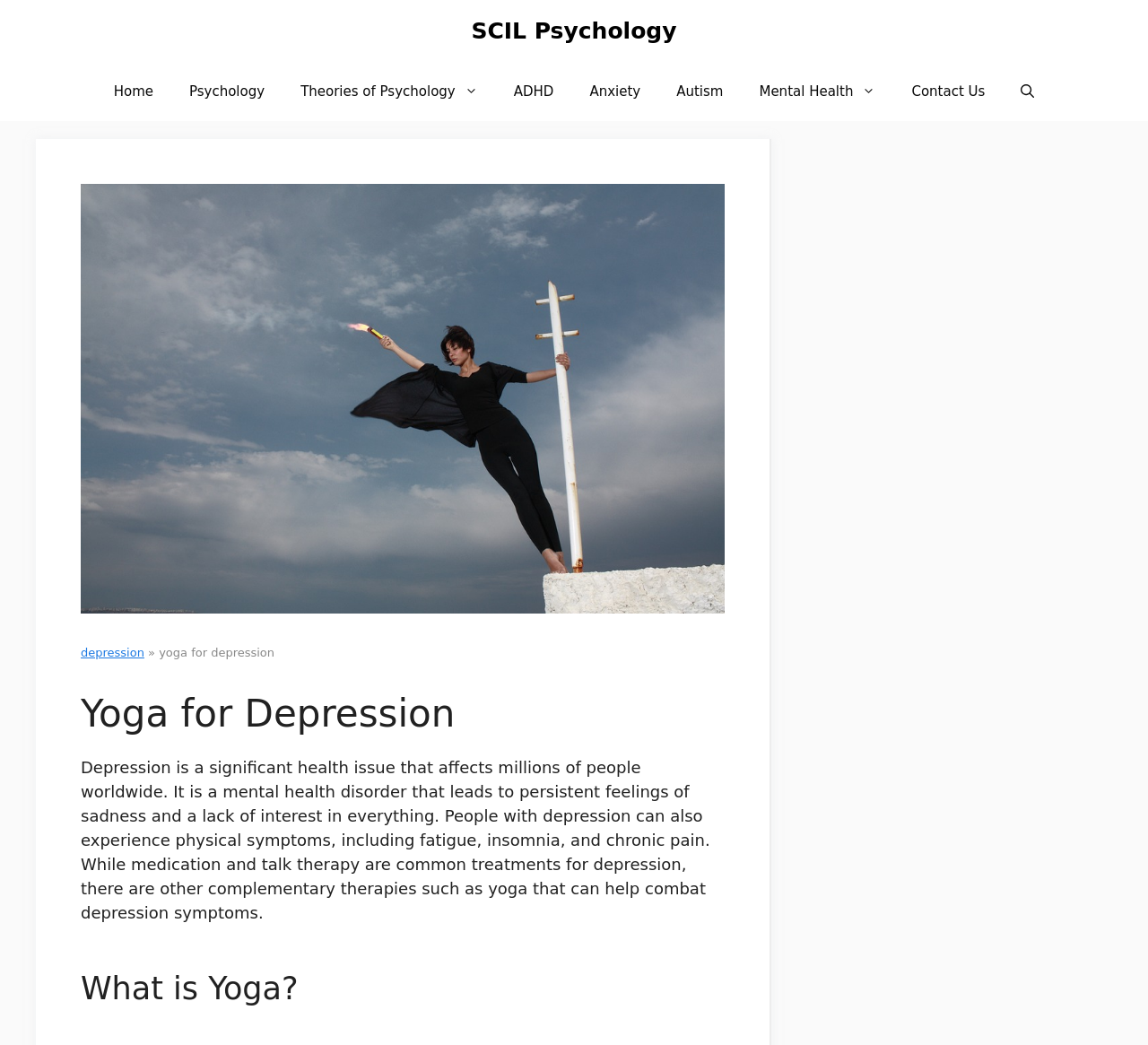Identify the bounding box coordinates for the region of the element that should be clicked to carry out the instruction: "go to home page". The bounding box coordinates should be four float numbers between 0 and 1, i.e., [left, top, right, bottom].

[0.083, 0.06, 0.149, 0.116]